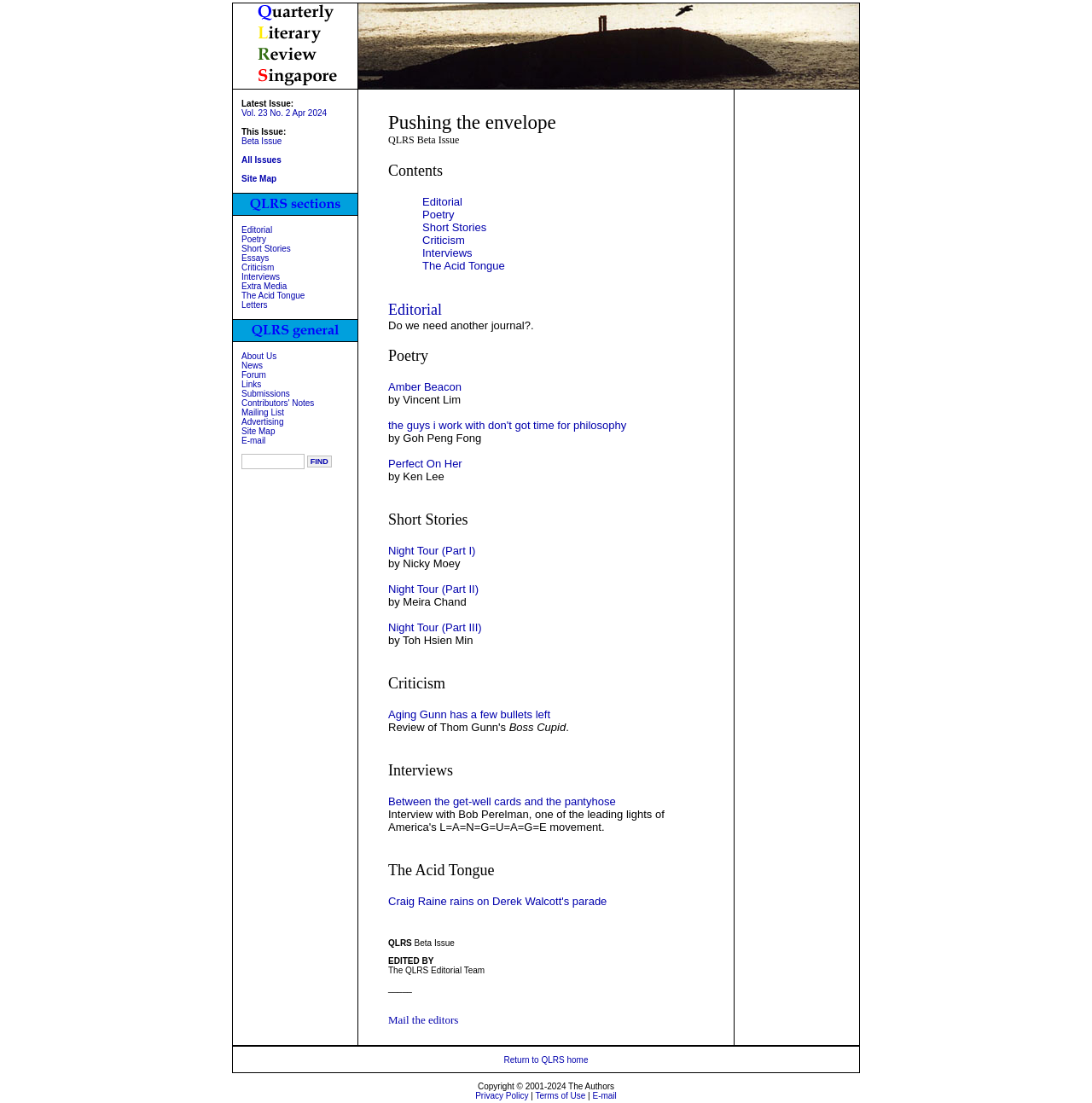Using the element description: "Interviews", determine the bounding box coordinates. The coordinates should be in the format [left, top, right, bottom], with values between 0 and 1.

[0.387, 0.224, 0.432, 0.235]